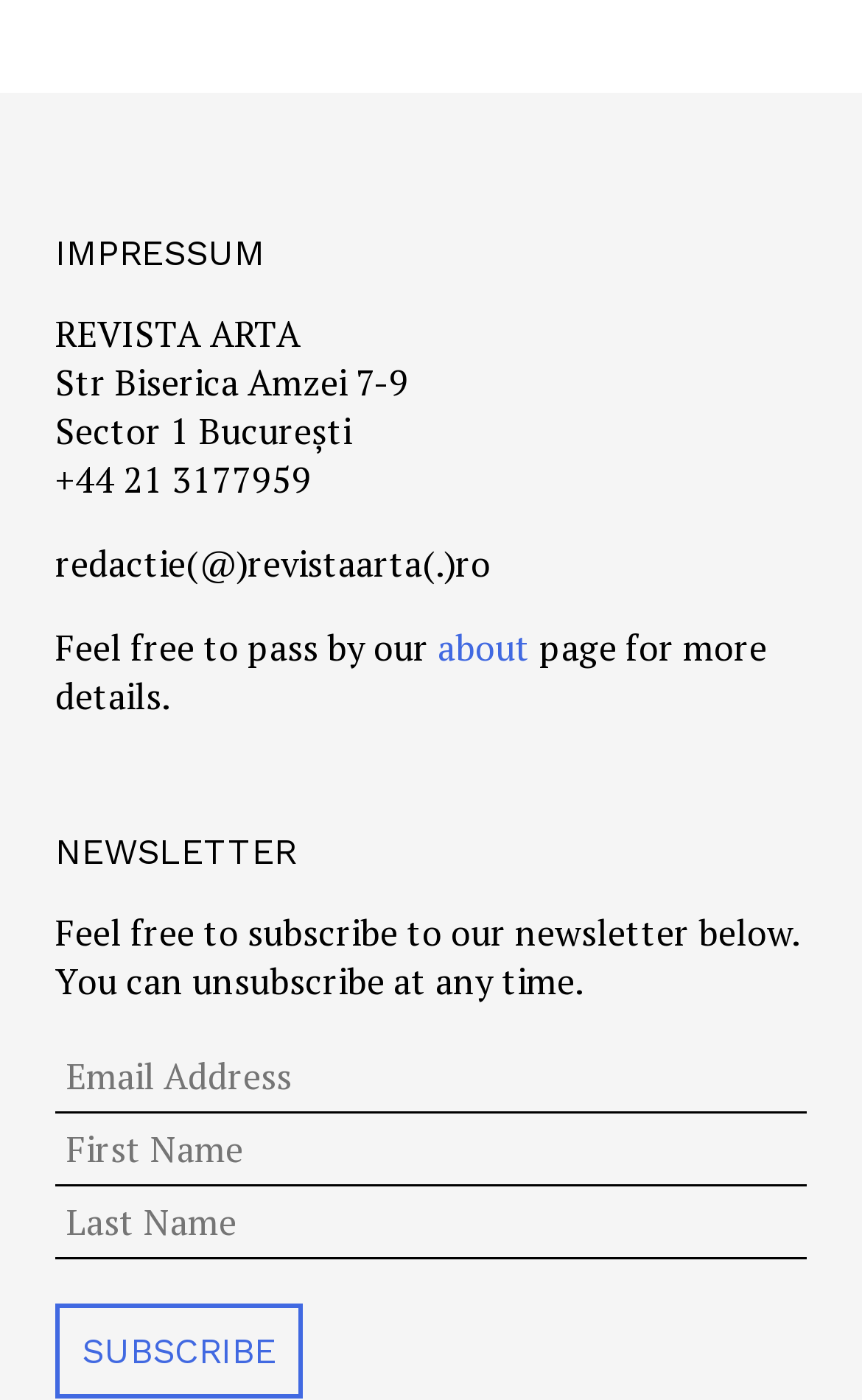Using the element description provided, determine the bounding box coordinates in the format (top-left x, top-left y, bottom-right x, bottom-right y). Ensure that all values are floating point numbers between 0 and 1. Element description: name="subscribe" value="Subscribe"

[0.064, 0.931, 0.351, 0.999]